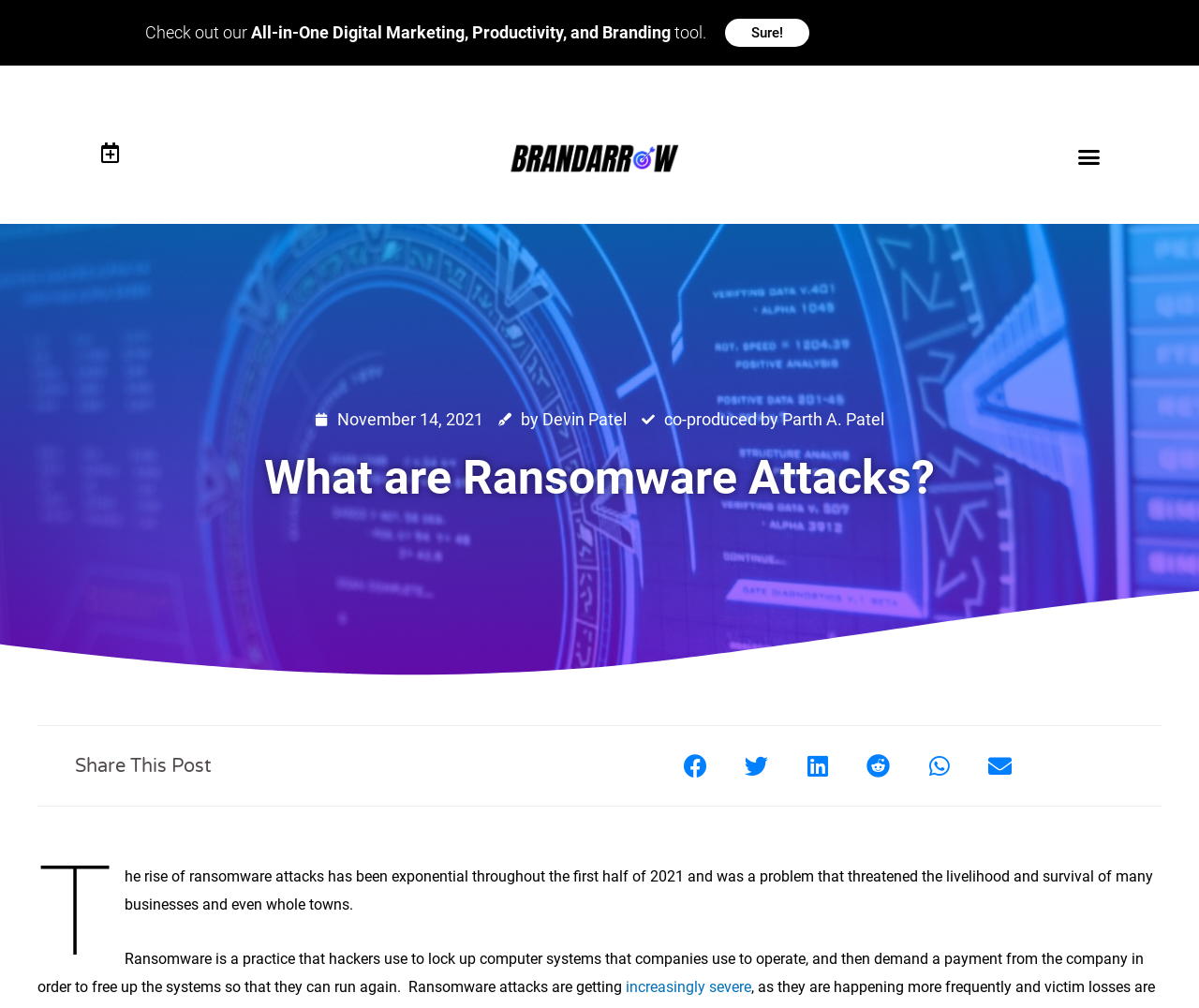Please identify the bounding box coordinates of where to click in order to follow the instruction: "Click the 'Brandarrow - Logo - Black_Gradient' link".

[0.172, 0.122, 0.828, 0.189]